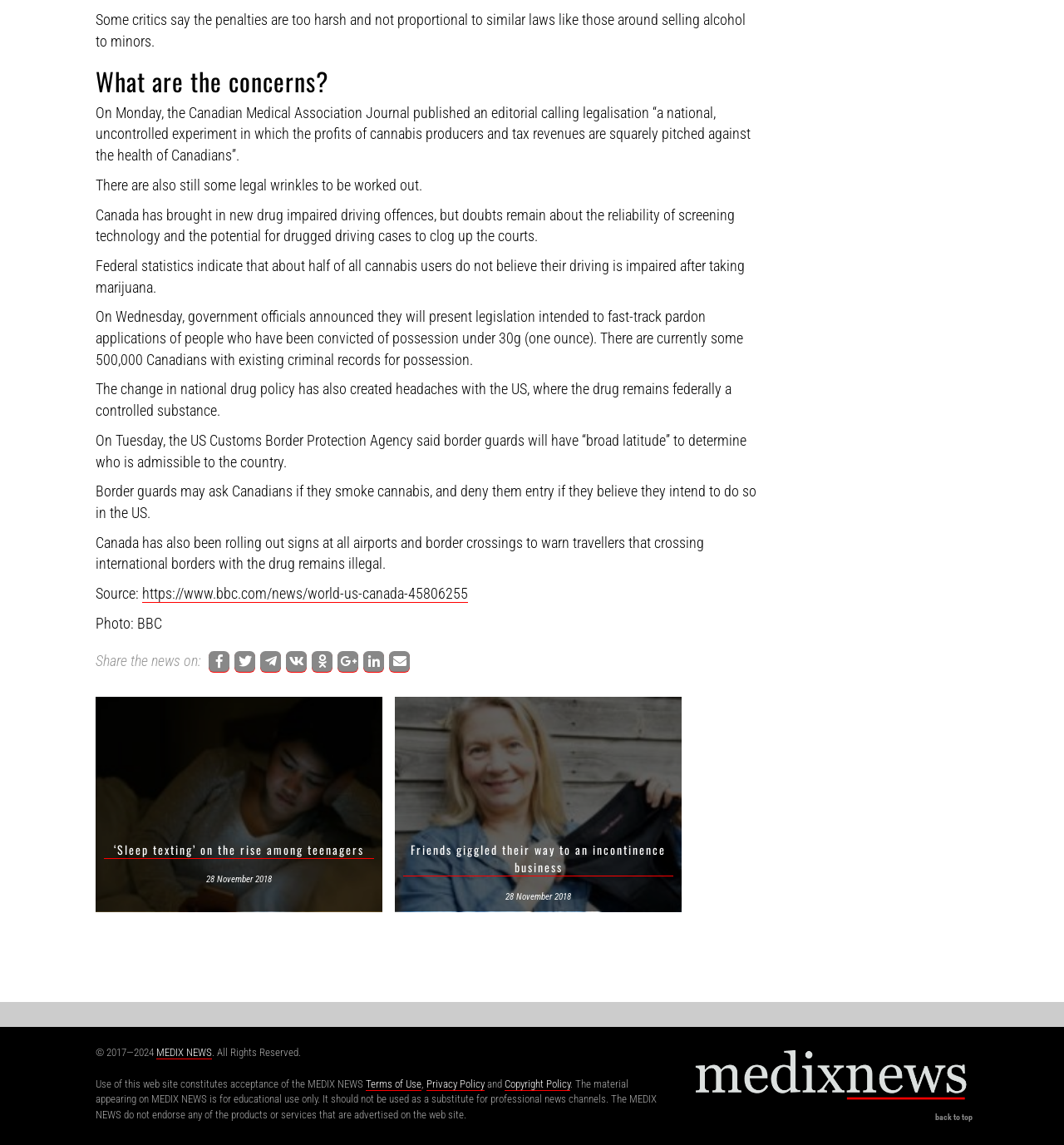Please use the details from the image to answer the following question comprehensively:
How many Canadians have criminal records for possession?

The article states that there are currently some 500,000 Canadians with existing criminal records for possession of cannabis under 30g (one ounce).